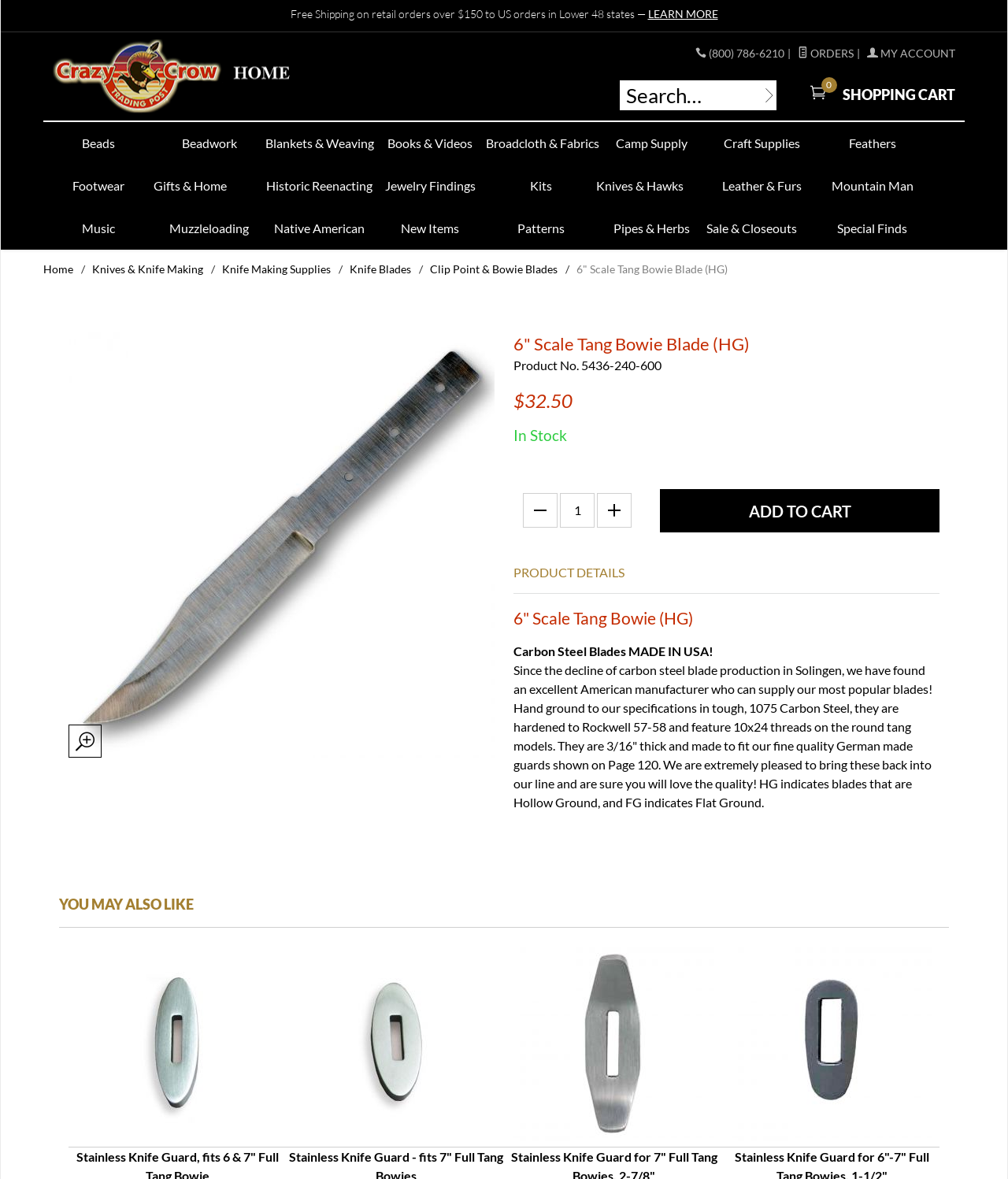Find the bounding box coordinates corresponding to the UI element with the description: "Books & Videos". The coordinates should be formatted as [left, top, right, bottom], with values as floats between 0 and 1.

[0.372, 0.104, 0.482, 0.14]